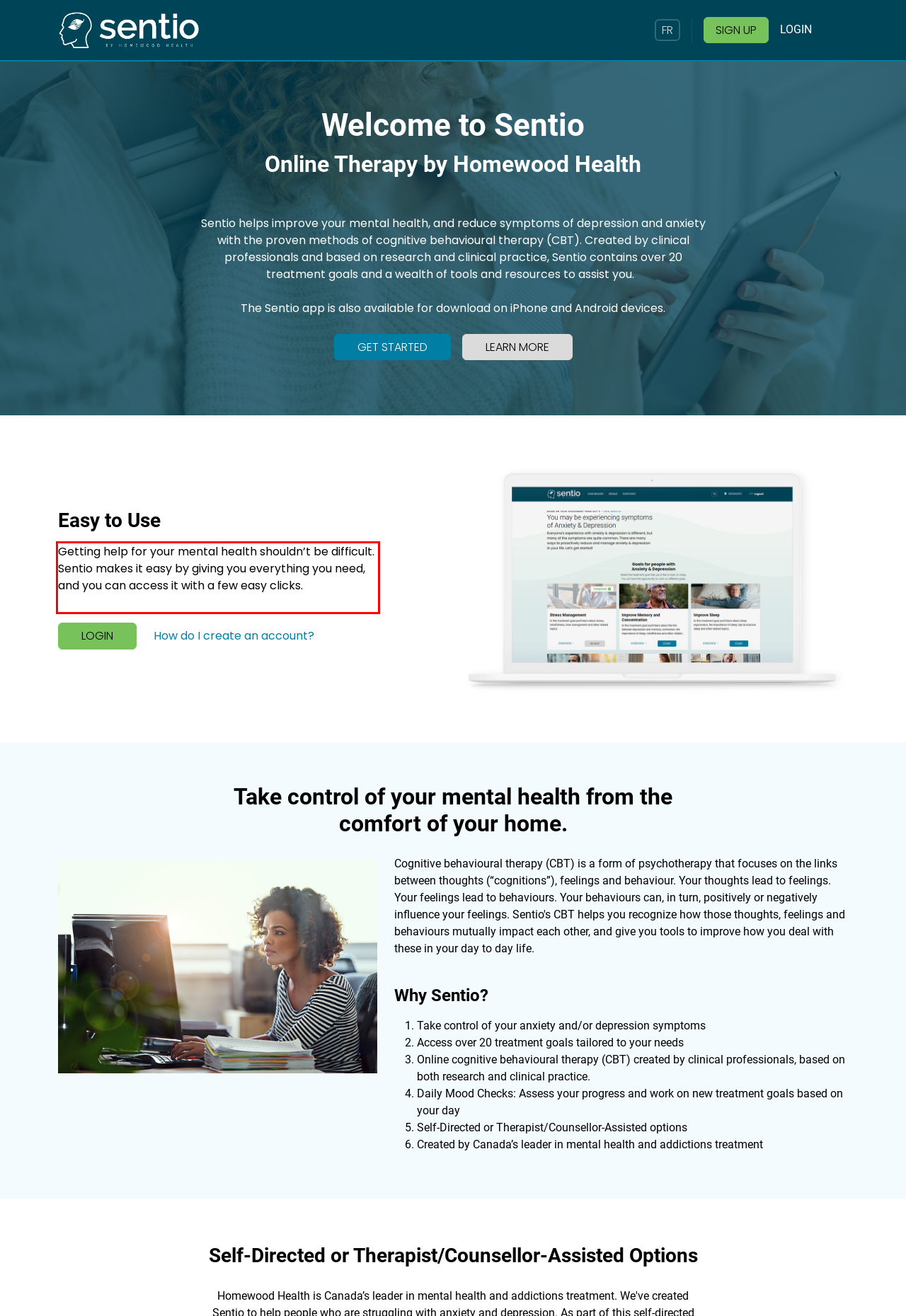Examine the webpage screenshot and use OCR to obtain the text inside the red bounding box.

Getting help for your mental health shouldn’t be difficult. Sentio makes it easy by giving you everything you need, and you can access it with a few easy clicks.